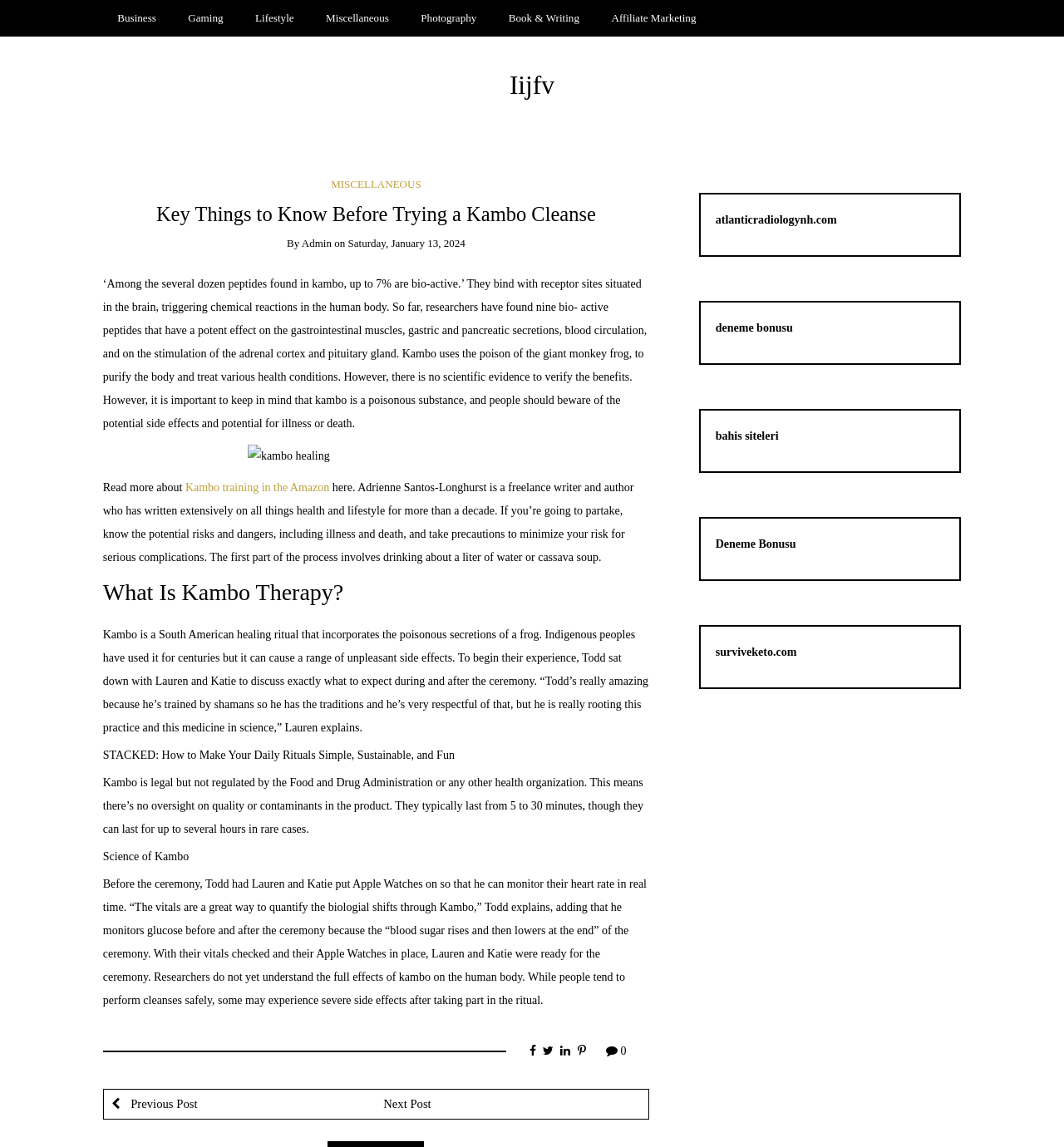Generate the text content of the main headline of the webpage.

Key Things to Know Before Trying a Kambo Cleanse